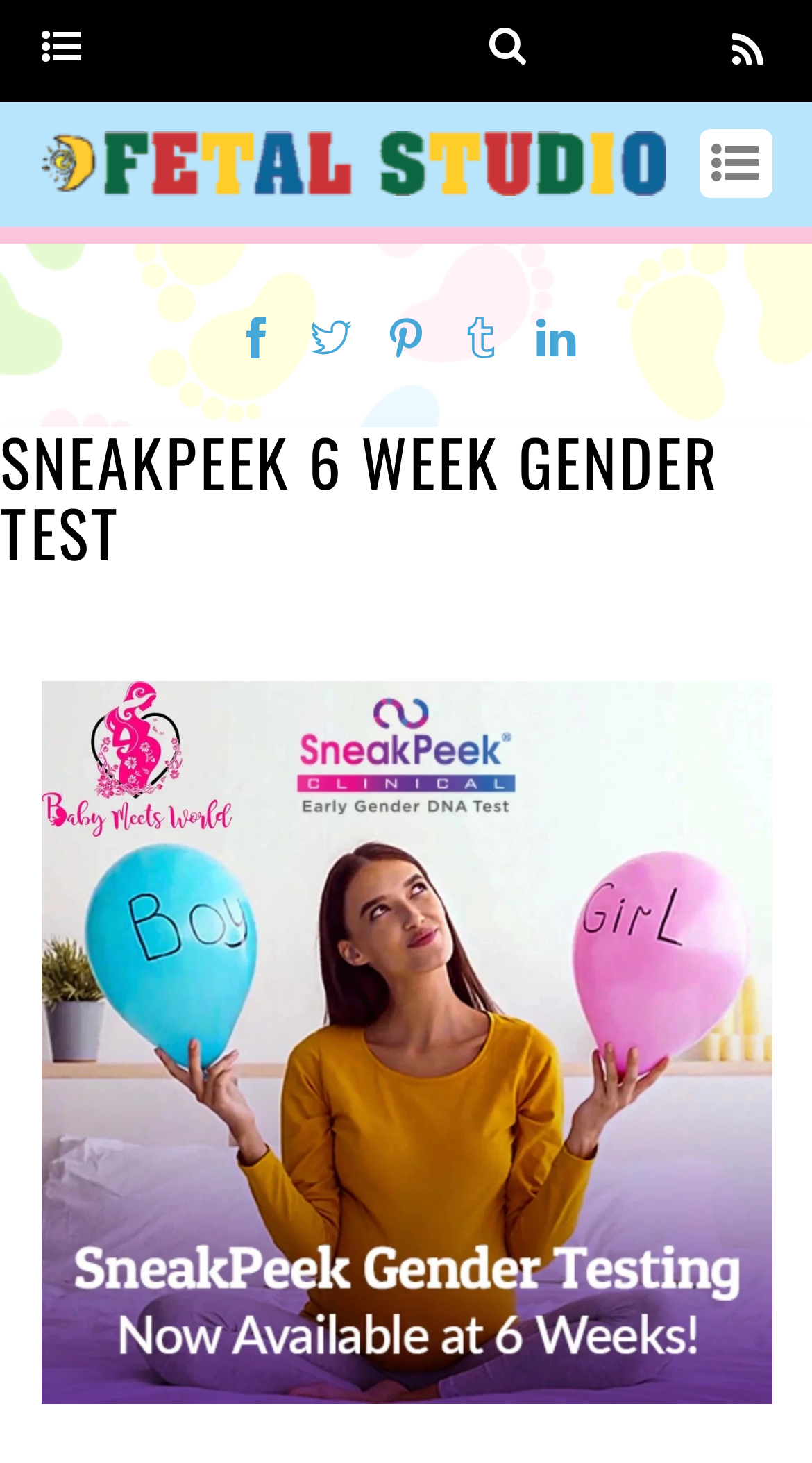Please locate the bounding box coordinates of the element that should be clicked to complete the given instruction: "Visit Facebook page".

[0.278, 0.217, 0.35, 0.241]